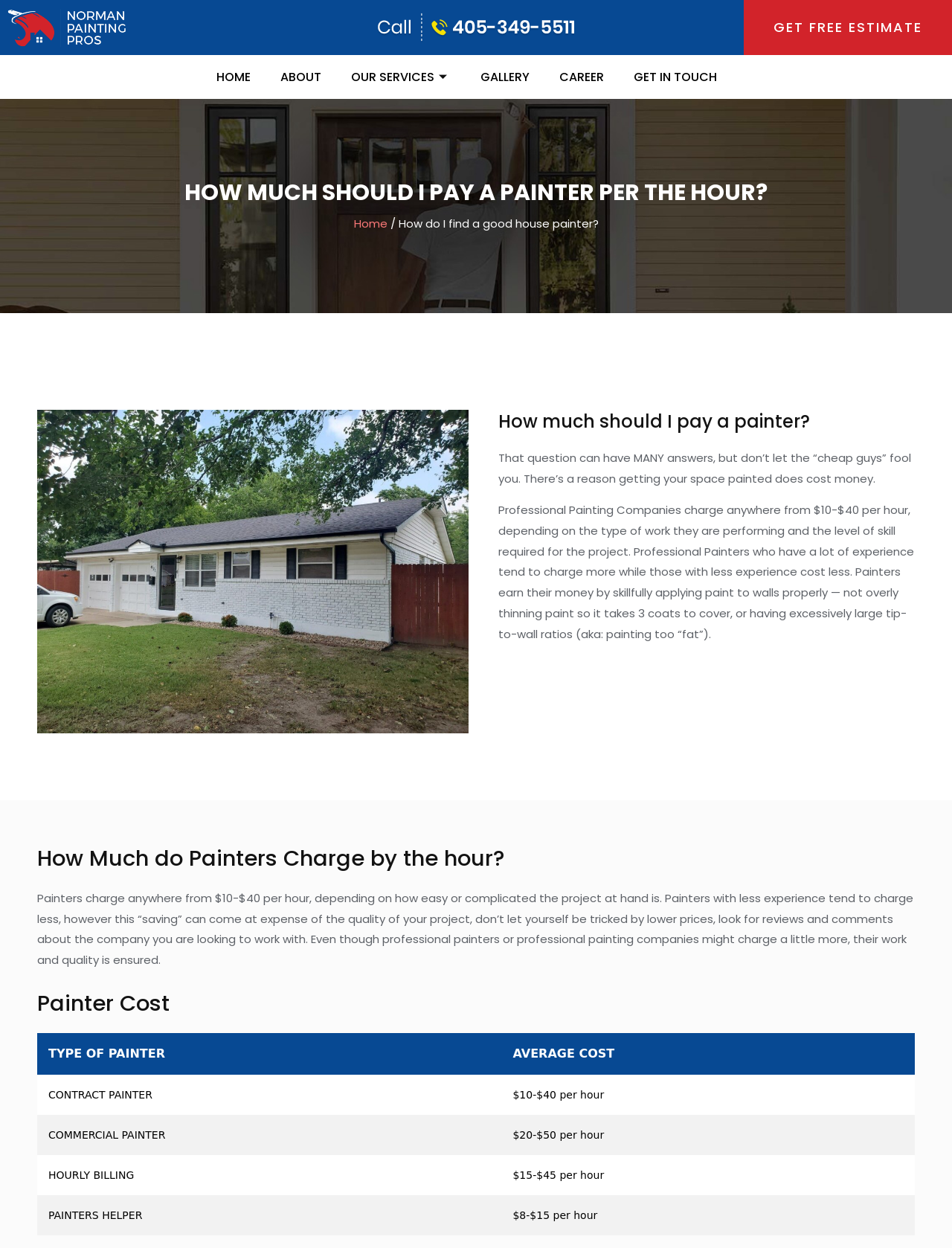Elaborate on the webpage's design and content in a detailed caption.

The webpage is about Norman Painting Pros, a painting service provider. At the top left corner, there is a logo image with a link. Next to it, there is a horizontal navigation menu with links to different sections of the website, including "HOME", "ABOUT", "OUR SERVICES", "GALLERY", "CAREER", and "GET IN TOUCH".

Below the navigation menu, there is a prominent call-to-action button "GET FREE ESTIMATE" at the top right corner. 

The main content of the webpage is divided into several sections. The first section has a heading "HOW MUCH SHOULD I PAY A PAINTER PER THE HOUR?" and a link to the "Home" page. Below it, there is a question "How do I find a good house painter?" followed by a brief introduction to the importance of hiring a professional painter.

The next section has a heading "How much should I pay a painter?" and explains that the cost of hiring a painter depends on various factors, including the type of work and the level of skill required. It also mentions that professional painters charge anywhere from $10 to $40 per hour, depending on their experience.

The following section has a heading "How Much do Painters Charge by the hour?" and provides more details on the hourly rates of painters, ranging from $10 to $40 per hour, depending on the complexity of the project. It also advises readers to look for reviews and comments about the company they are considering hiring.

The final section has a heading "Painter Cost" and presents a table comparing the average costs of different types of painters, including contract painters, commercial painters, hourly billing, and painter's helpers. The table shows that the hourly rates range from $8 to $50 per hour, depending on the type of painter and the level of expertise.